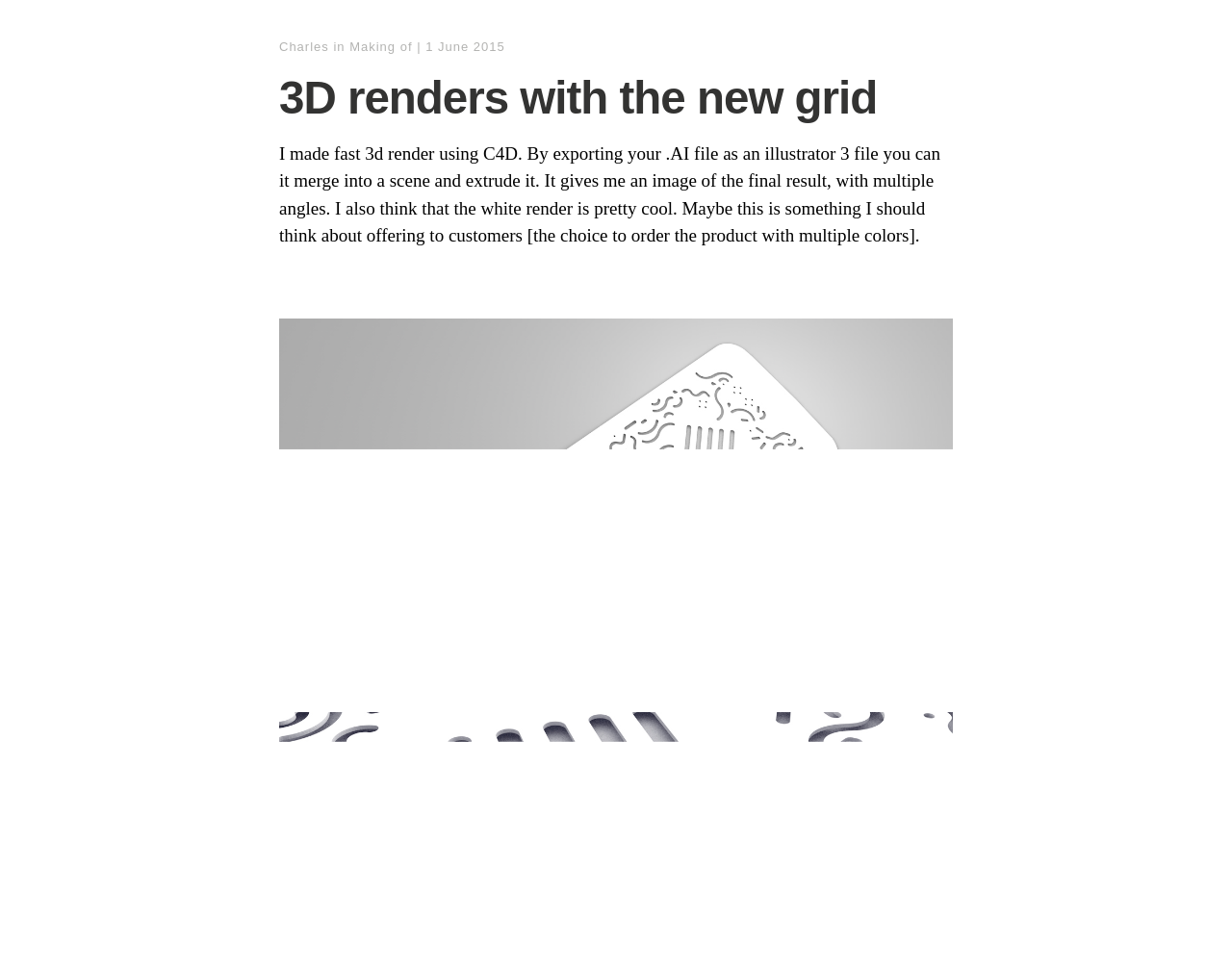What is the description of the image below the text? Examine the screenshot and reply using just one word or a brief phrase.

3d-2